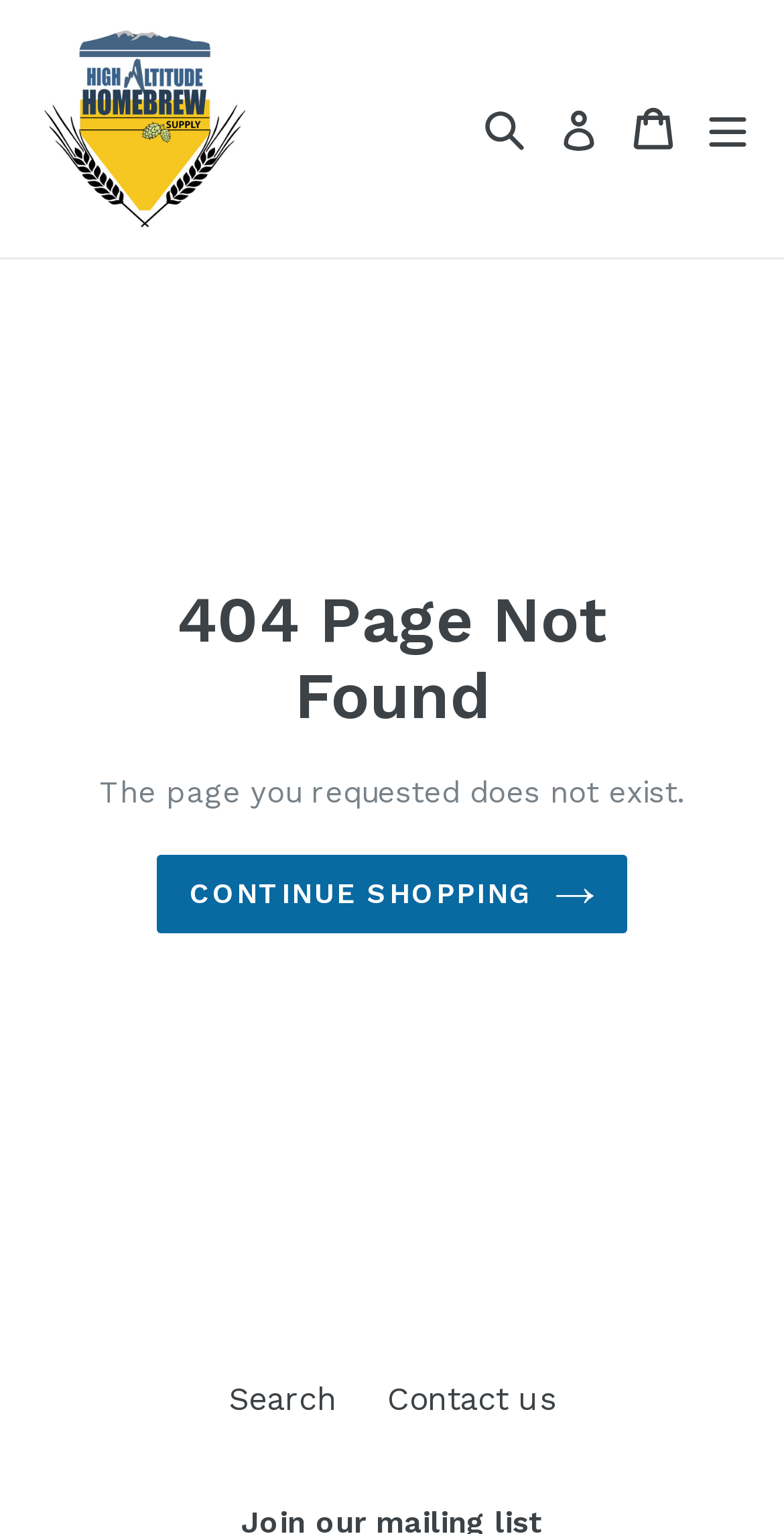Determine the webpage's heading and output its text content.

404 Page Not Found